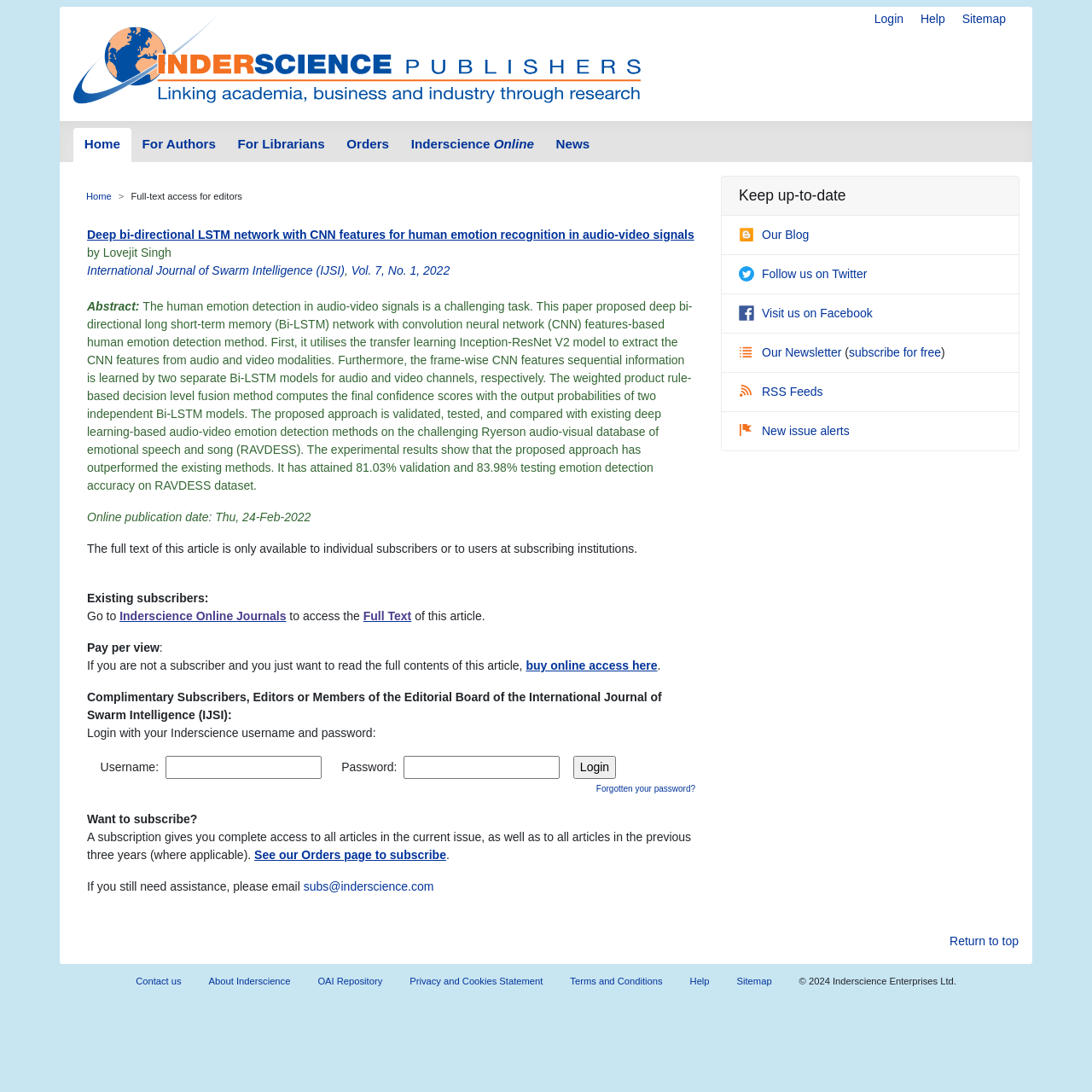Please determine the bounding box coordinates of the element to click in order to execute the following instruction: "Subscribe to the journal". The coordinates should be four float numbers between 0 and 1, specified as [left, top, right, bottom].

[0.233, 0.776, 0.409, 0.789]